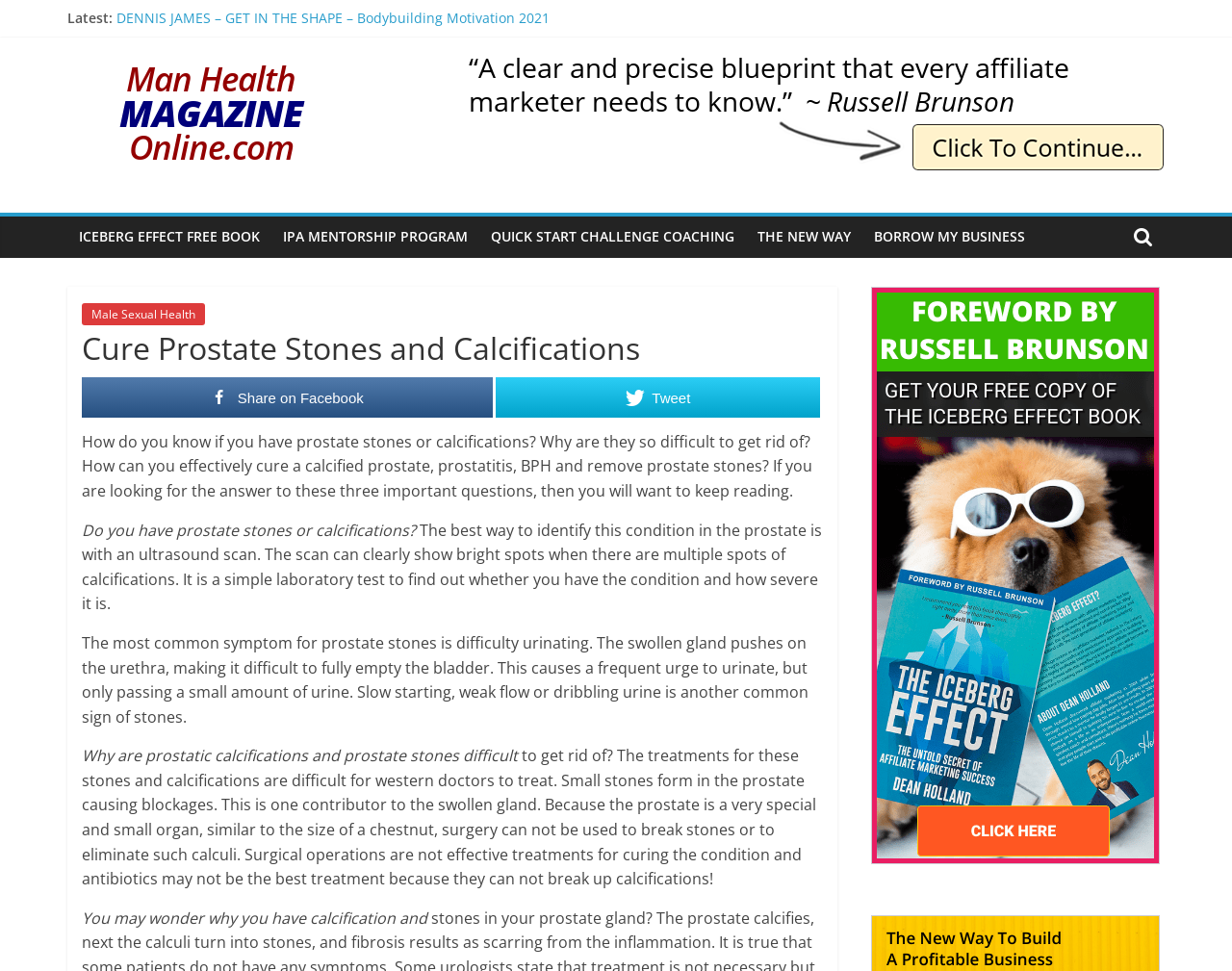Provide a thorough description of this webpage.

This webpage is about curing prostate stones and calcifications, with a focus on understanding the condition and its treatment. At the top, there is a section with five links to various articles and videos, including bodybuilding motivation and men's summer outfit ideas. Below this section, there is a logo for "Man-Health-Magazine-Online.com" with a link to the website.

On the left side of the page, there are several links to different programs and resources, including "IE Brunson Precise", "ICEBERG EFFECT FREE BOOK", and "QUICK START CHALLENGE COACHING". These links are accompanied by images.

The main content of the page is divided into sections, starting with a heading "Cure Prostate Stones and Calcifications". The first section asks the question "How do you know if you have prostate stones or calcifications?" and provides an introduction to the condition. The next section explains how to identify the condition through an ultrasound scan and laboratory tests.

The following sections discuss the symptoms of prostate stones, including difficulty urinating and frequent urges to urinate. The text also explains why prostatic calcifications and prostate stones are difficult to get rid of, citing the limitations of western medical treatments.

Throughout the page, there are social media links to share the content on Facebook and Twitter. At the bottom of the page, there is a section with a link to "The Iceberg Effect" and an image, as well as a link to "The New Way To Build An Online Business".